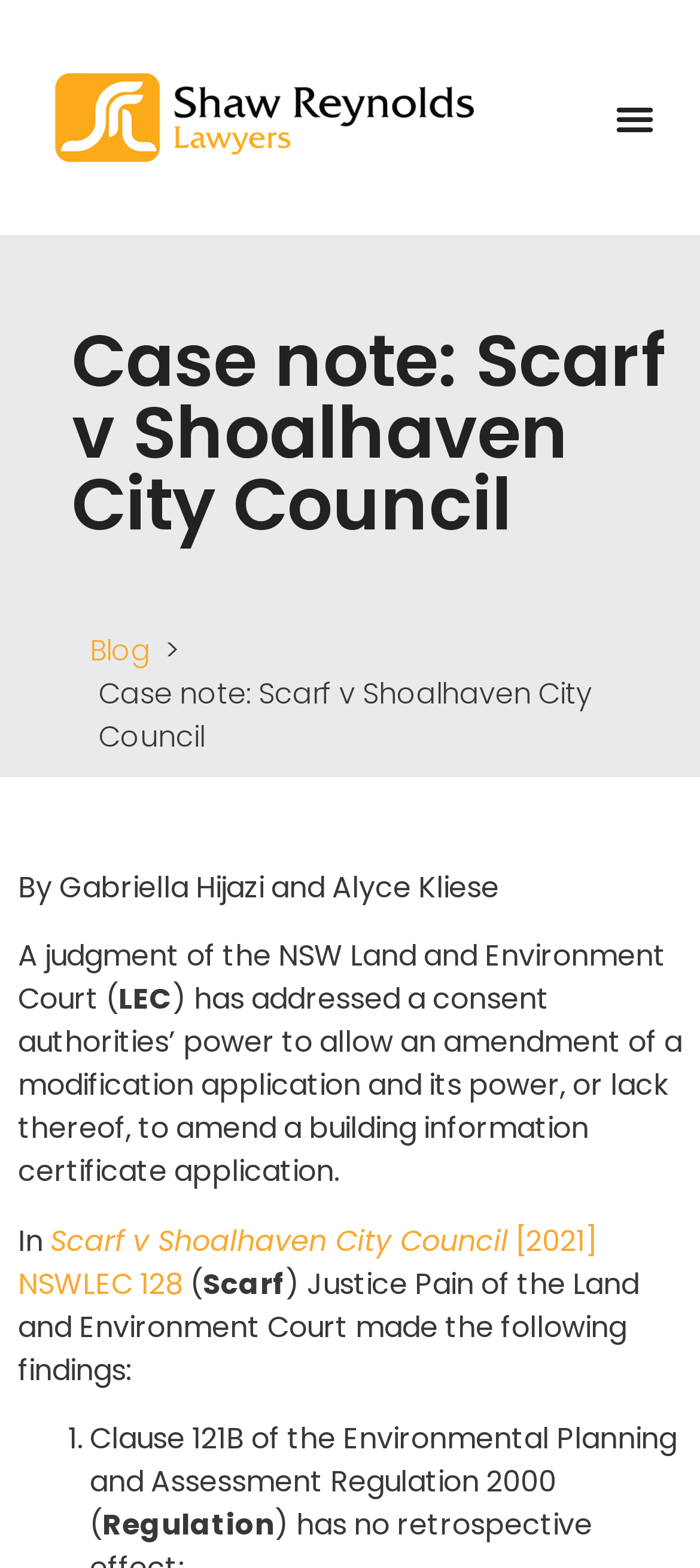Locate and generate the text content of the webpage's heading.

Case note: Scarf v Shoalhaven City Council